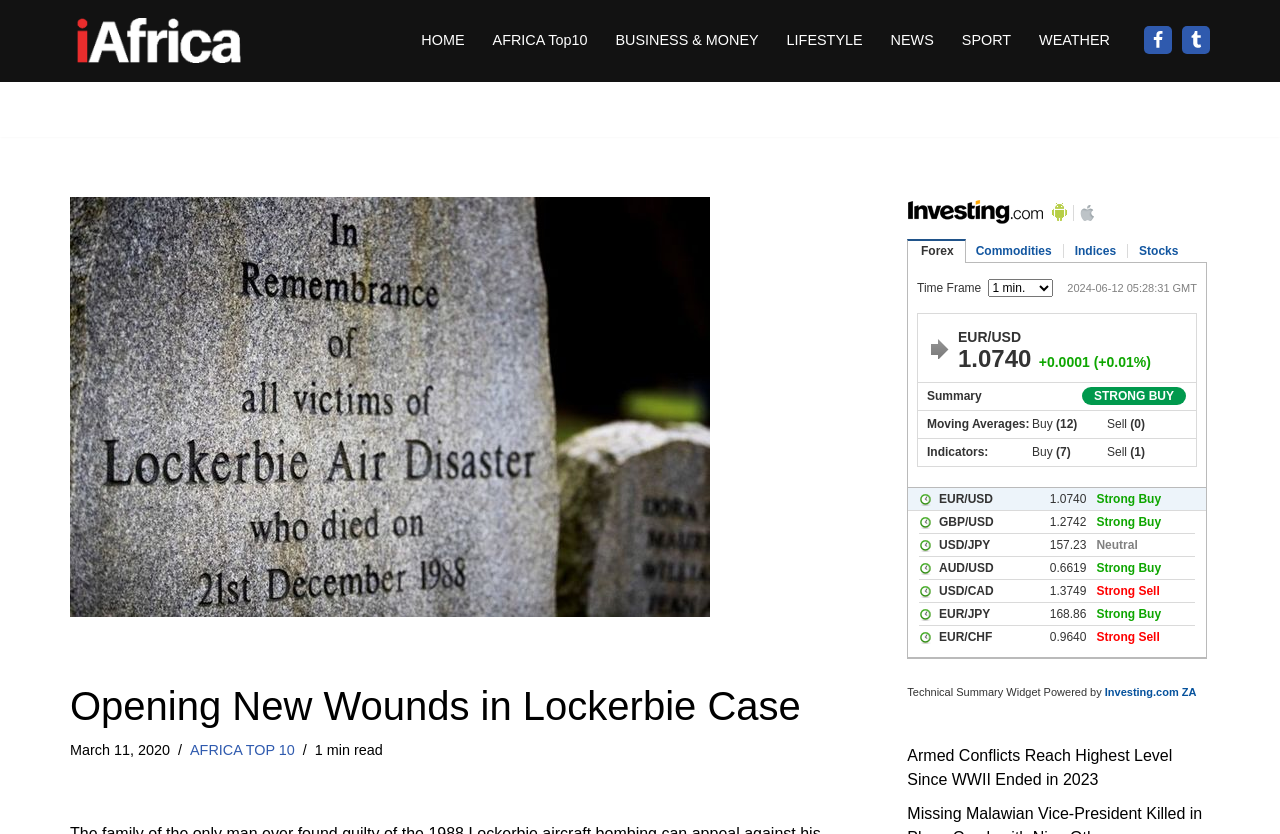Identify the coordinates of the bounding box for the element described below: "AFRICA TOP 10". Return the coordinates as four float numbers between 0 and 1: [left, top, right, bottom].

[0.148, 0.889, 0.23, 0.908]